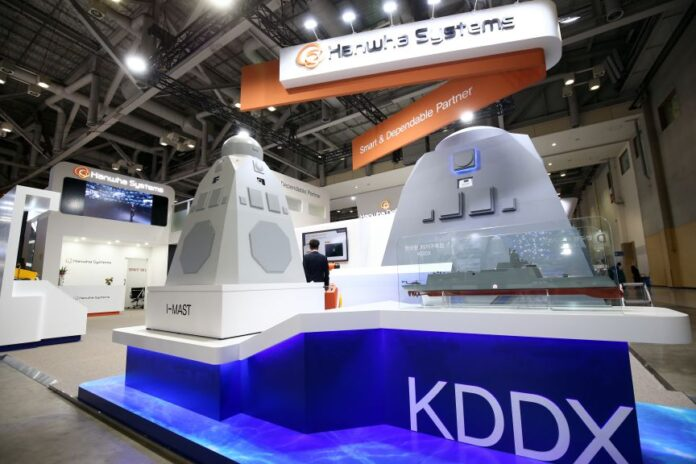Refer to the image and provide an in-depth answer to the question:
What is the purpose of the exhibition booth?

The caption explains that the booth highlights Hanwha Systems' role as a key player in developing advanced naval technology, indicating that the purpose of the booth is to showcase their contributions to maritime capabilities.